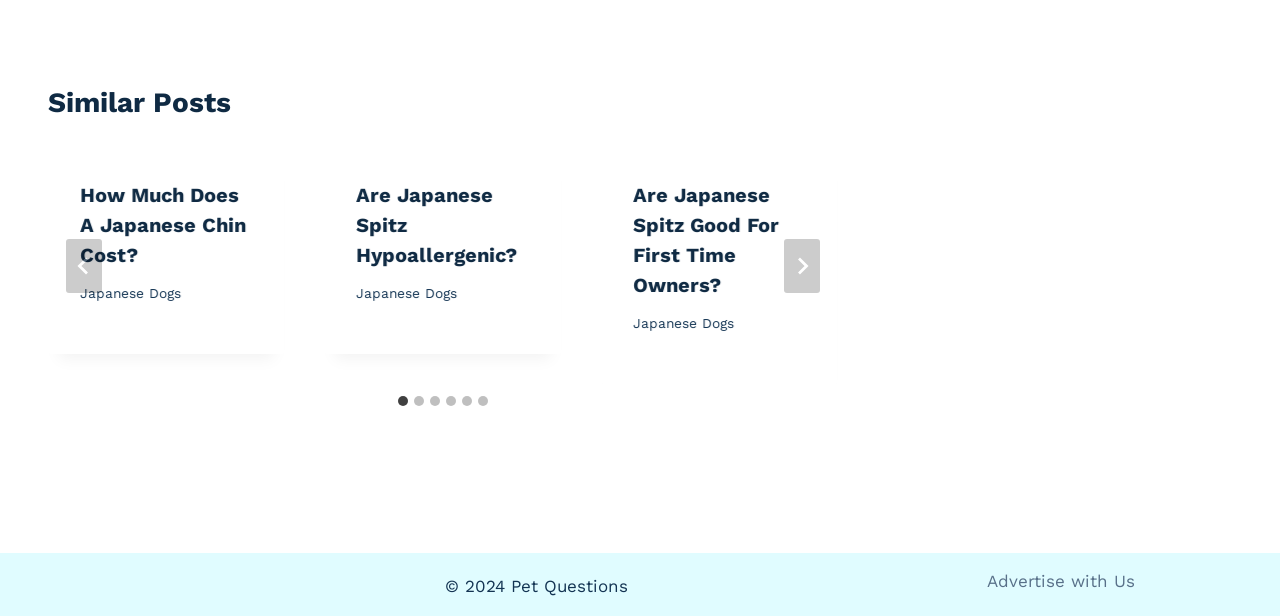Determine the bounding box coordinates of the clickable element to complete this instruction: "Go to next slide". Provide the coordinates in the format of four float numbers between 0 and 1, [left, top, right, bottom].

[0.612, 0.387, 0.64, 0.475]